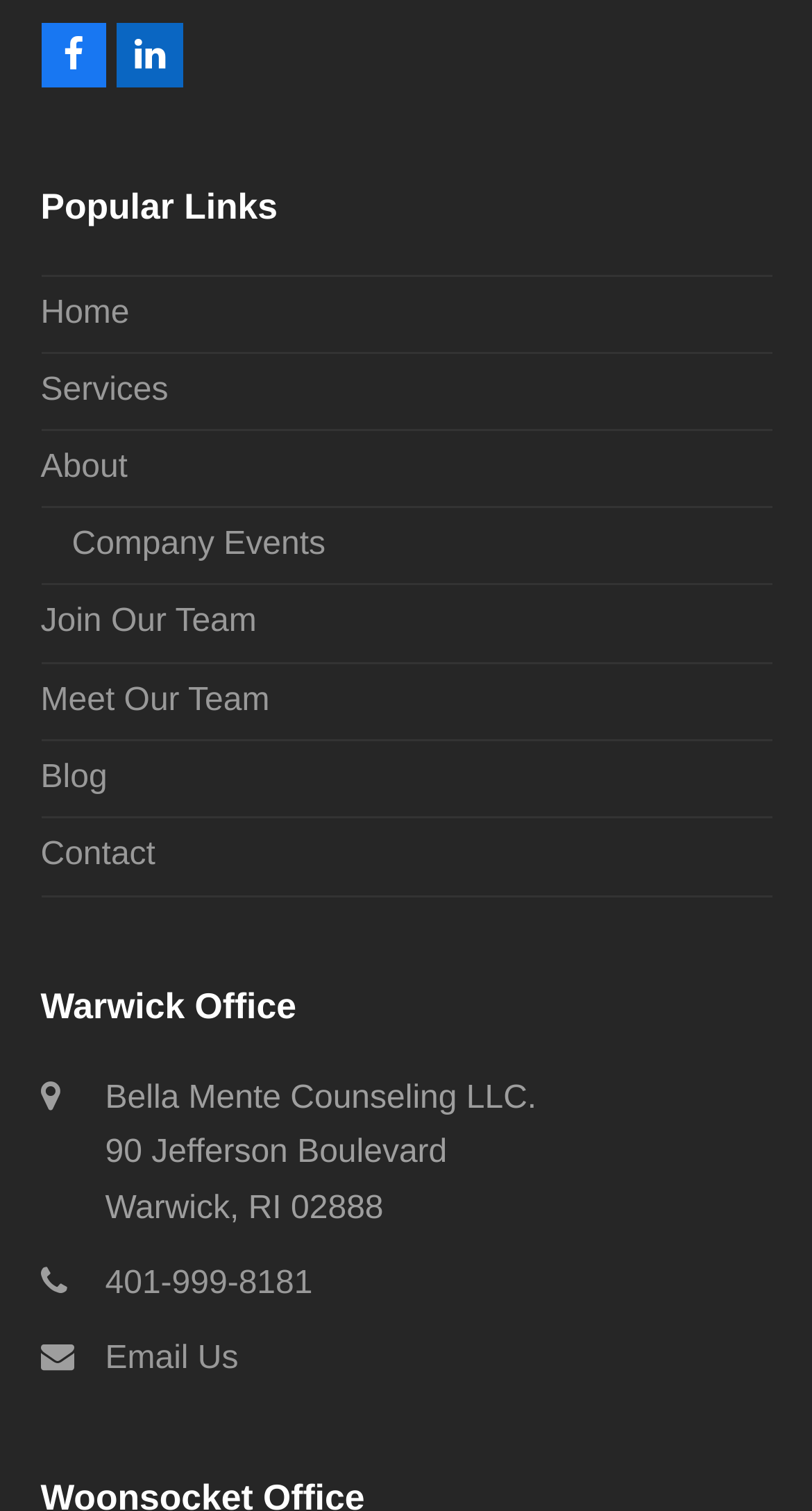Specify the bounding box coordinates of the element's region that should be clicked to achieve the following instruction: "Visit Facebook". The bounding box coordinates consist of four float numbers between 0 and 1, in the format [left, top, right, bottom].

[0.05, 0.015, 0.132, 0.058]